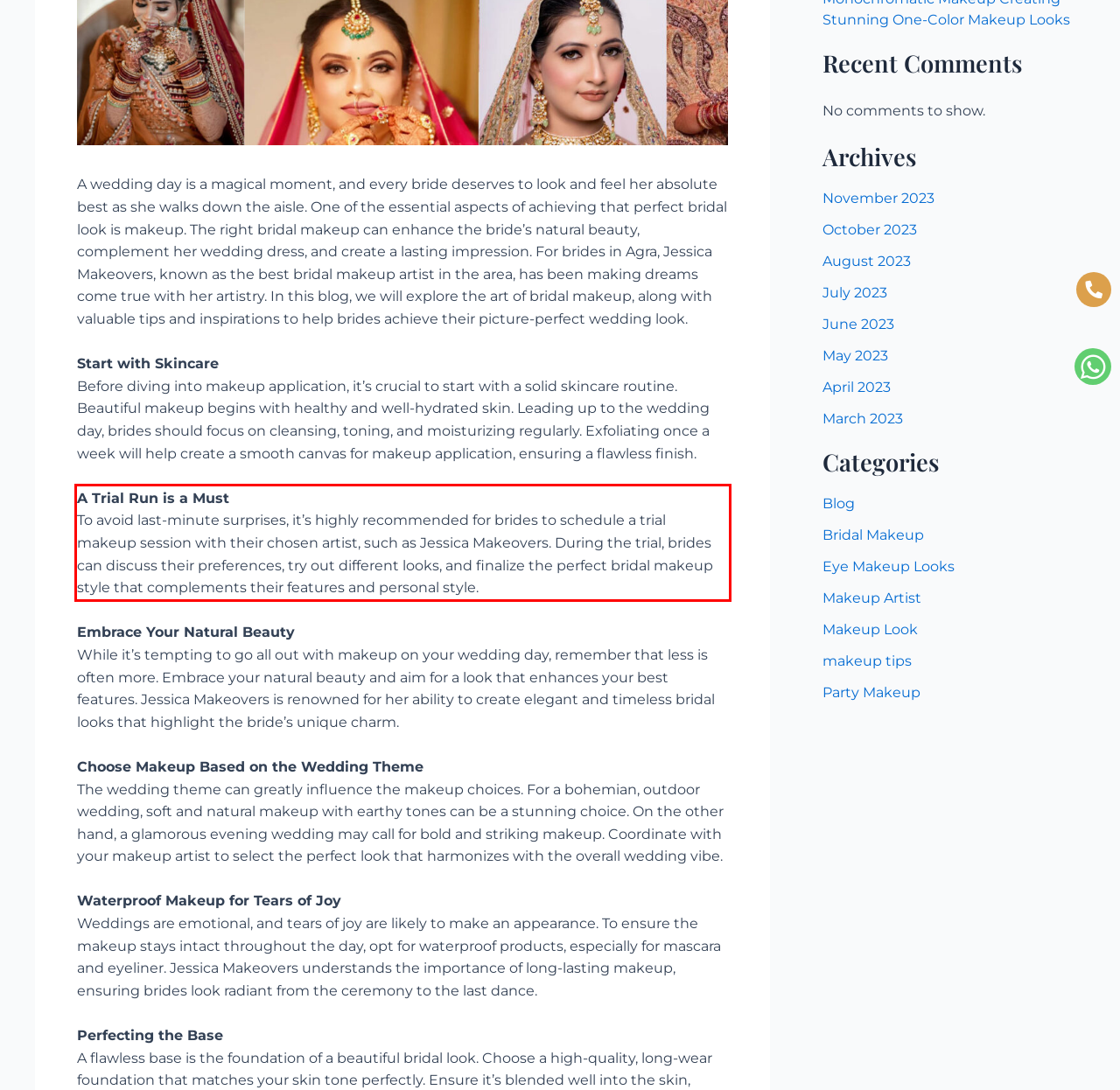From the given screenshot of a webpage, identify the red bounding box and extract the text content within it.

A Trial Run is a Must To avoid last-minute surprises, it’s highly recommended for brides to schedule a trial makeup session with their chosen artist, such as Jessica Makeovers. During the trial, brides can discuss their preferences, try out different looks, and finalize the perfect bridal makeup style that complements their features and personal style.